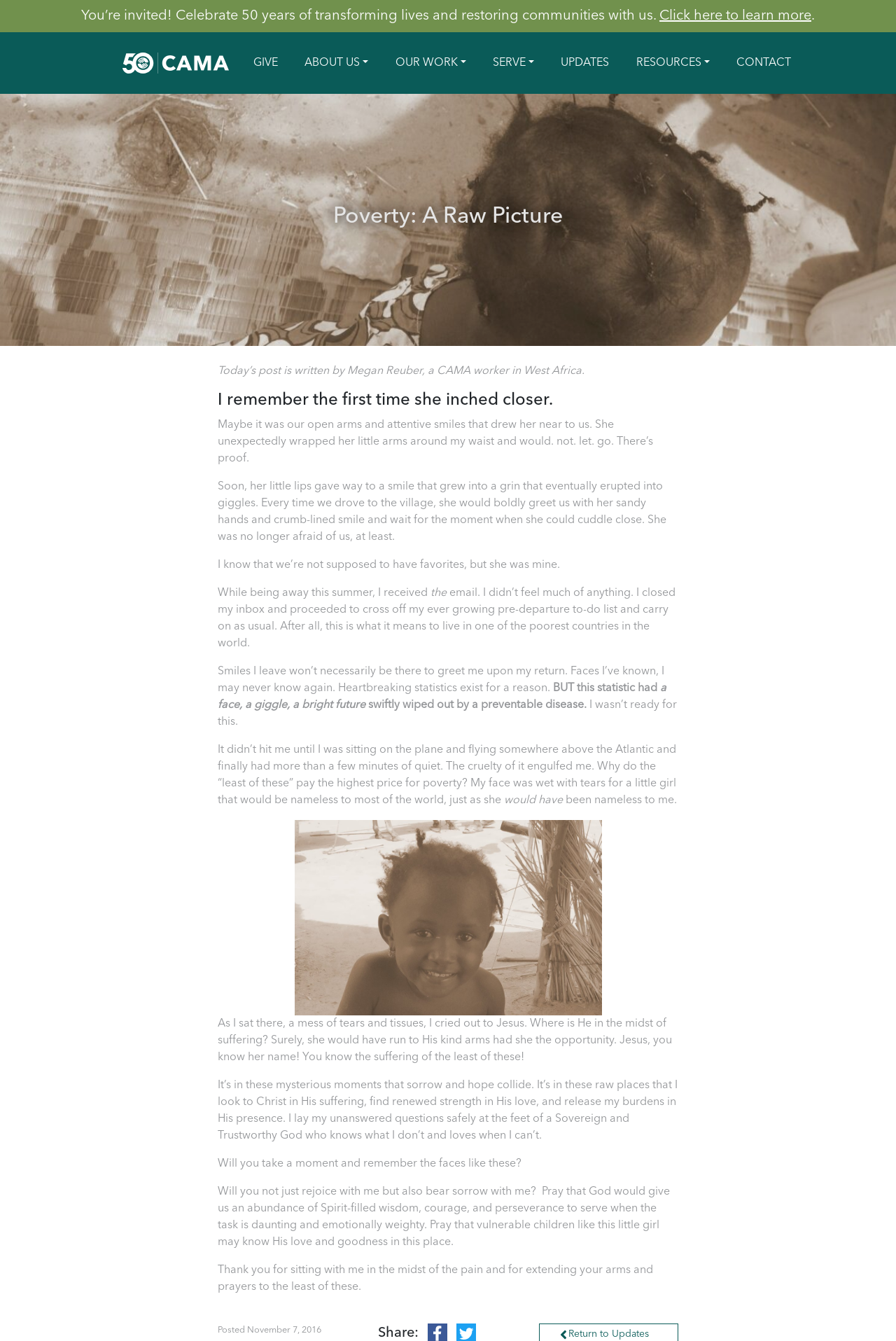Locate the bounding box coordinates of the element's region that should be clicked to carry out the following instruction: "Click on the 'GIVE' link". The coordinates need to be four float numbers between 0 and 1, i.e., [left, top, right, bottom].

[0.268, 0.037, 0.325, 0.057]